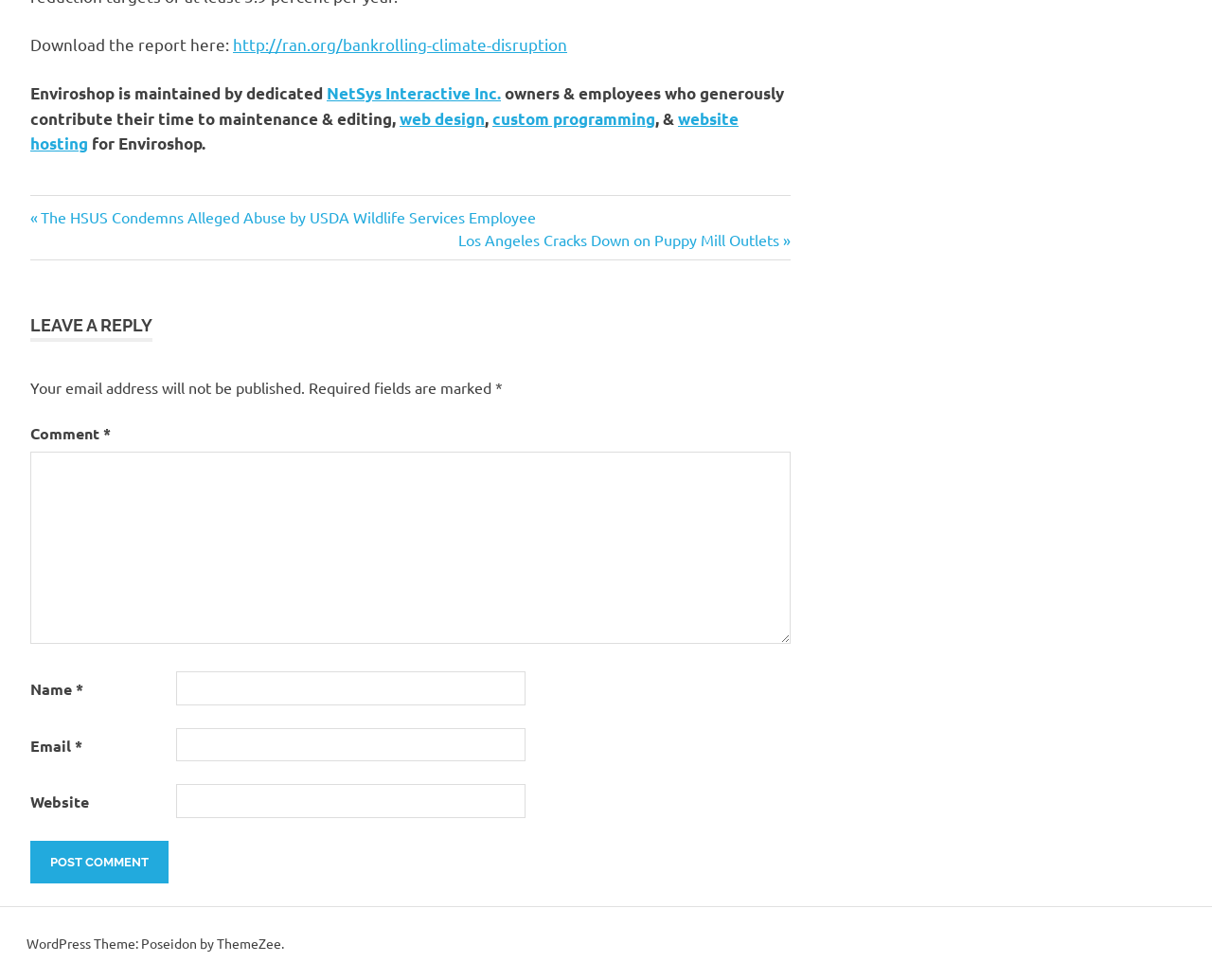Based on the image, provide a detailed response to the question:
What is the name of the organization maintaining Enviroshop?

The answer can be found in the text 'Enviroshop is maintained by dedicated owners & employees who generously contribute their time to maintenance & editing,' which is followed by a link to 'NetSys Interactive Inc.'.